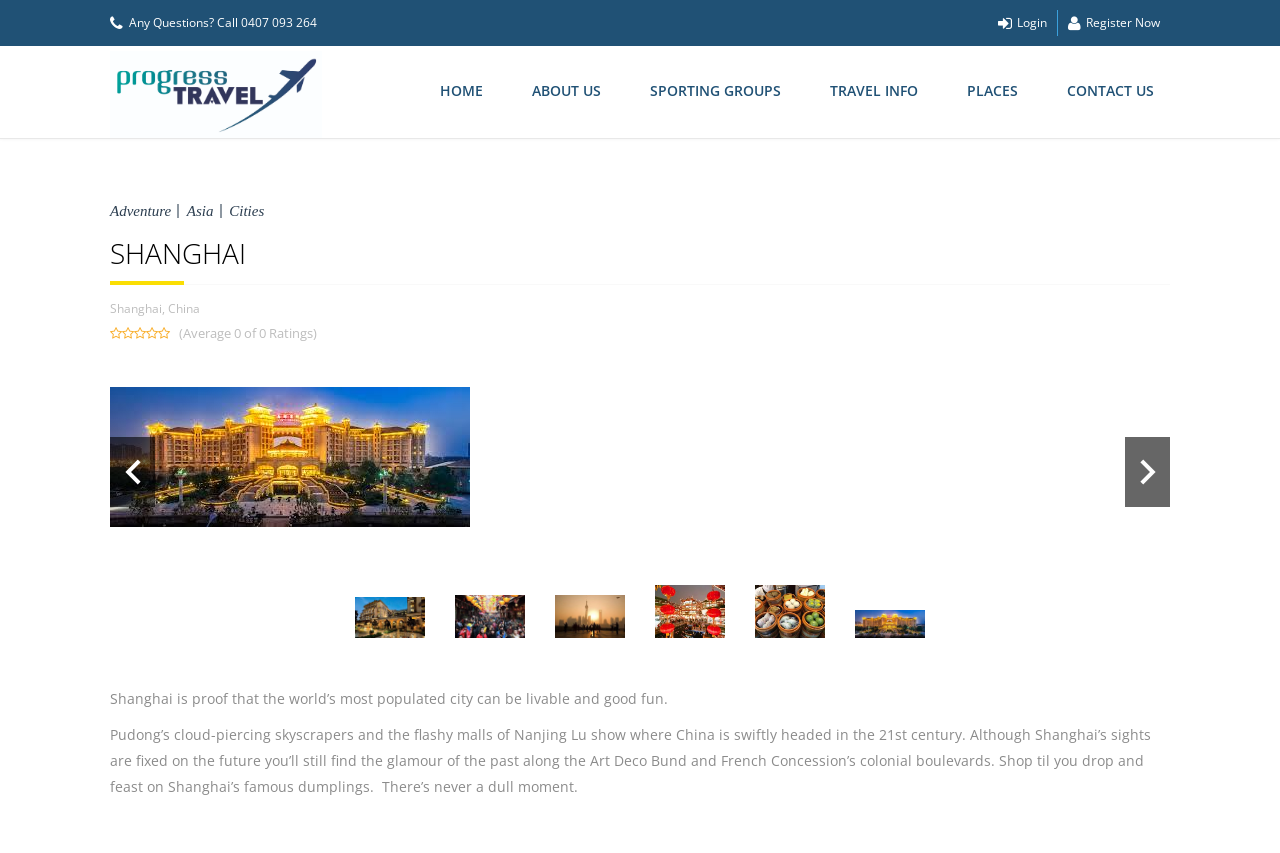Provide the bounding box coordinates in the format (top-left x, top-left y, bottom-right x, bottom-right y). All values are floating point numbers between 0 and 1. Determine the bounding box coordinate of the UI element described as: Home

[0.318, 0.084, 0.39, 0.127]